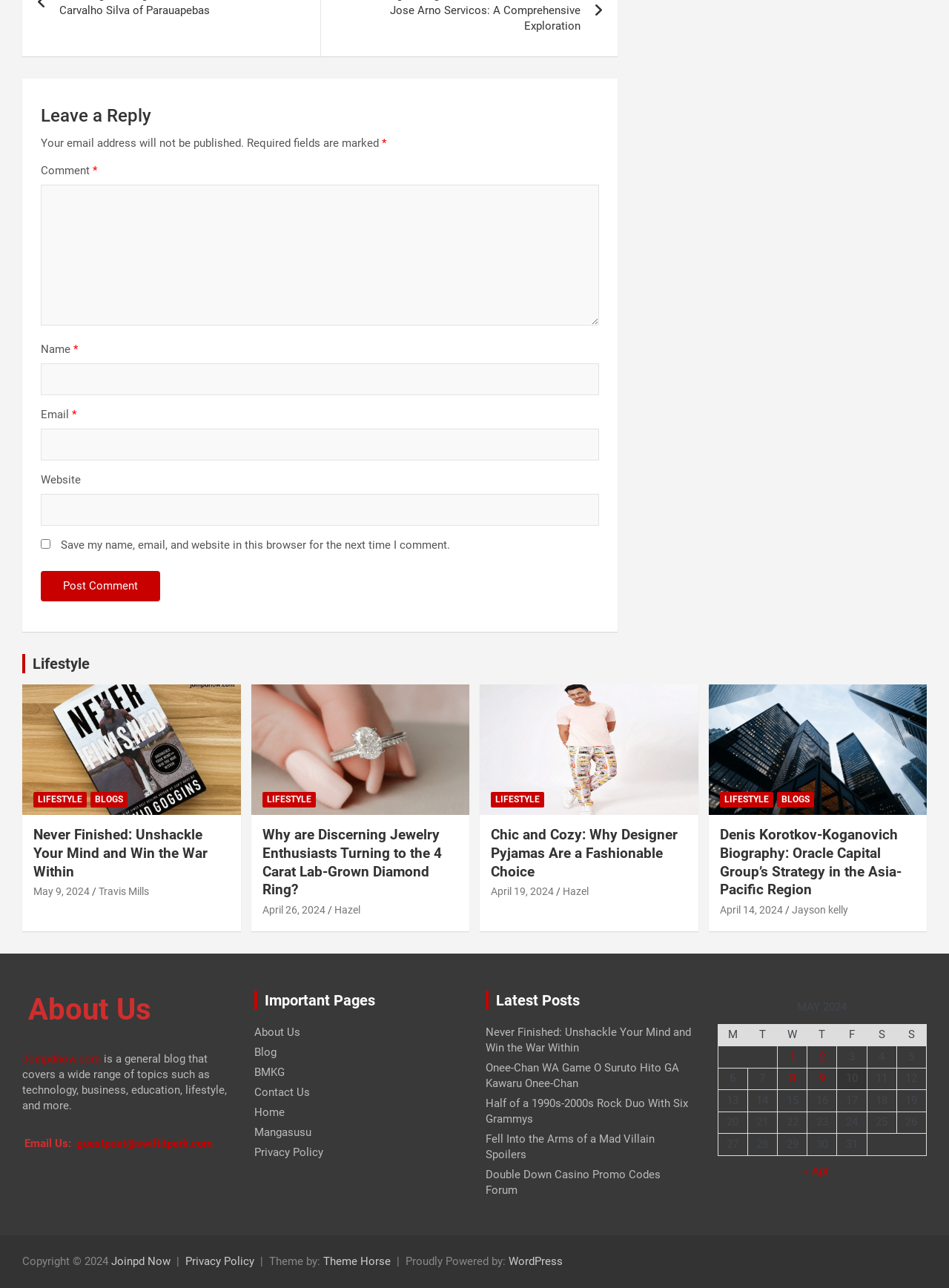Find the bounding box of the element with the following description: "Lifestyle". The coordinates must be four float numbers between 0 and 1, formatted as [left, top, right, bottom].

[0.758, 0.615, 0.814, 0.627]